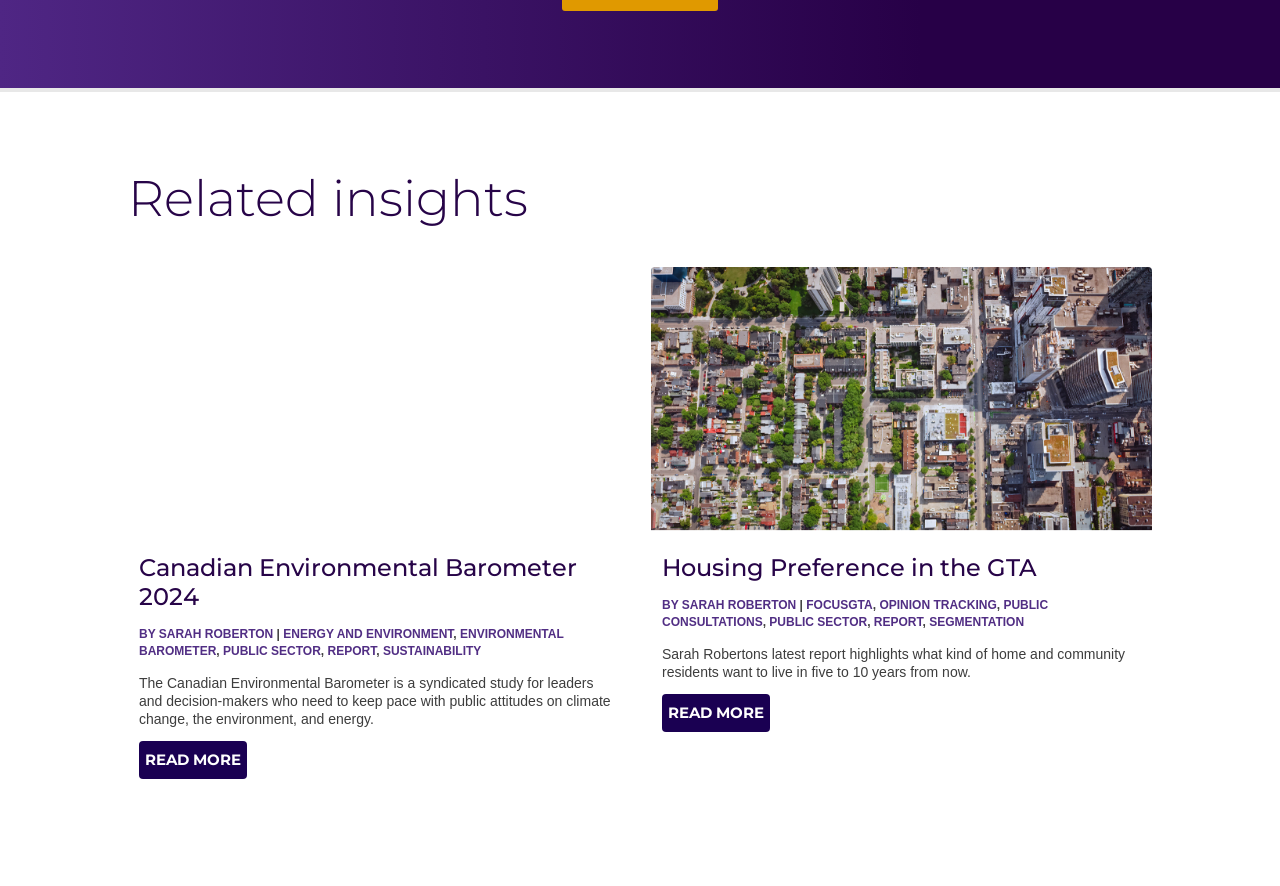Show the bounding box coordinates of the element that should be clicked to complete the task: "Explore Housing Preference in the GTA".

[0.509, 0.301, 0.9, 0.619]